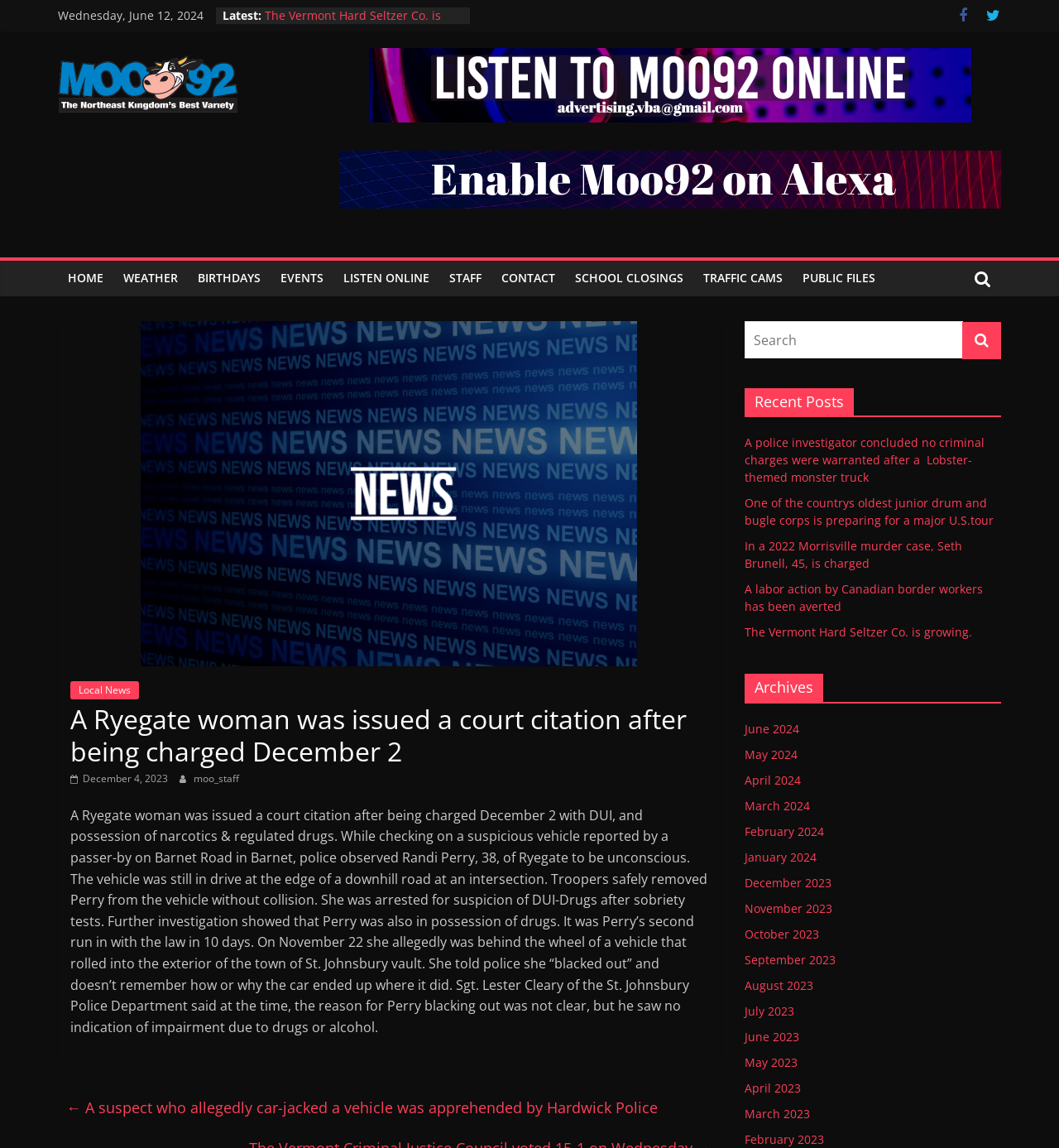Can you identify the bounding box coordinates of the clickable region needed to carry out this instruction: 'View the 'Motorcycle Helmets' article'? The coordinates should be four float numbers within the range of 0 to 1, stated as [left, top, right, bottom].

None